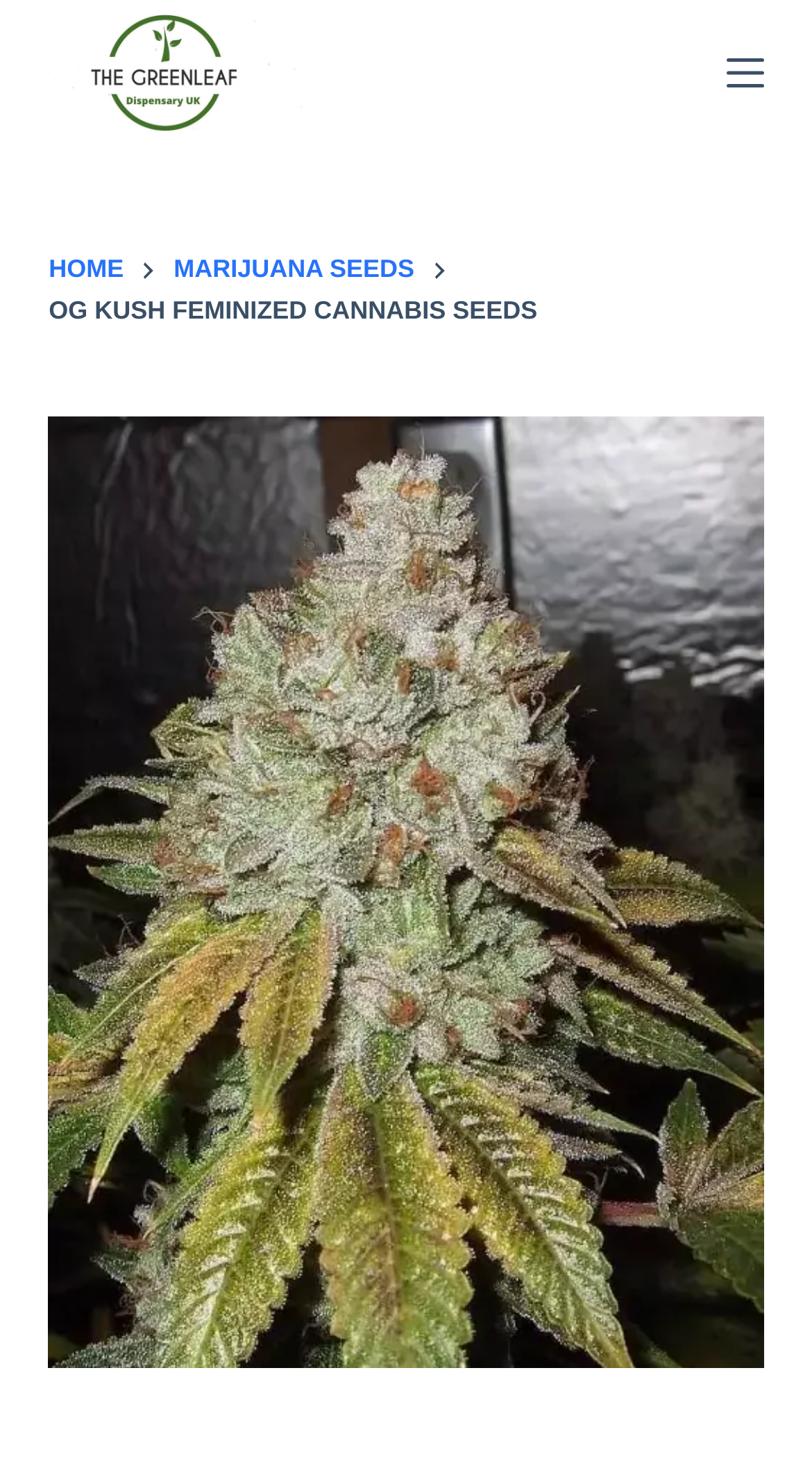Provide your answer to the question using just one word or phrase: How many main navigation links are there?

2